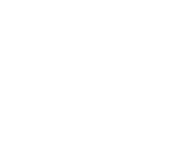Answer the question using only a single word or phrase: 
What is the purpose of the utility irons?

Enhance golf performance